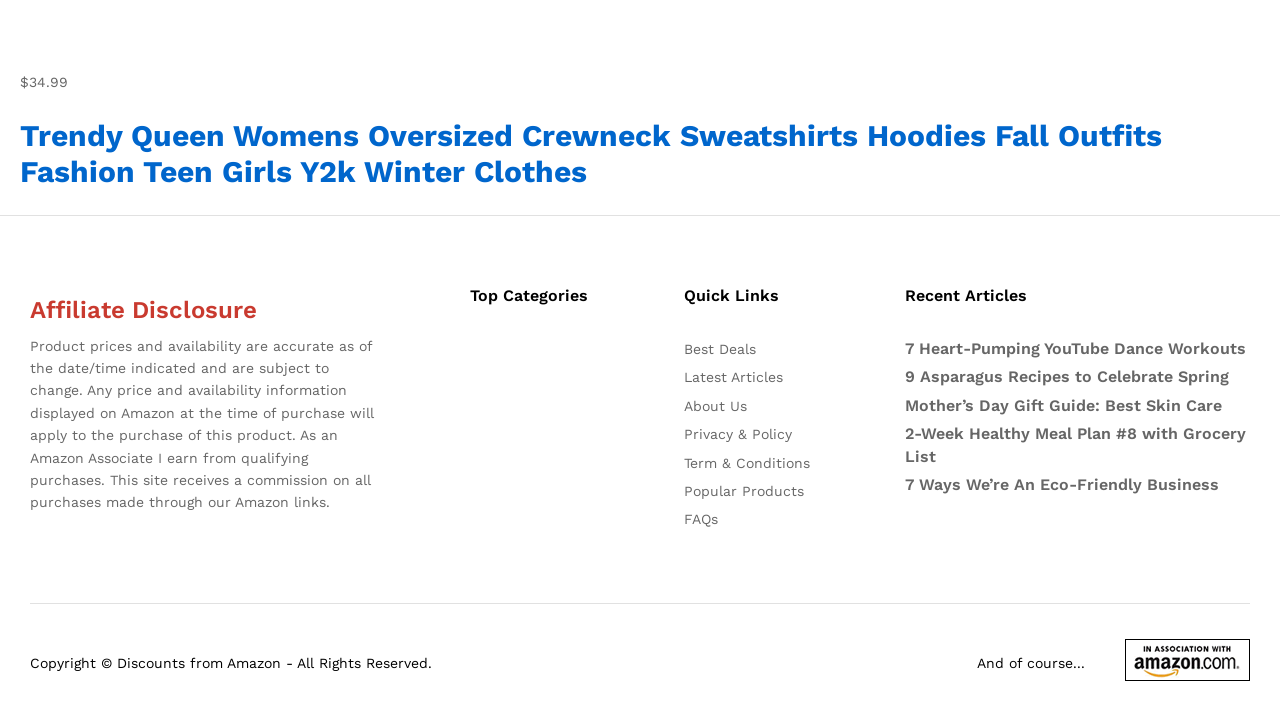Provide the bounding box coordinates for the specified HTML element described in this description: "7 Heart-Pumping YouTube Dance Workouts". The coordinates should be four float numbers ranging from 0 to 1, in the format [left, top, right, bottom].

[0.707, 0.469, 0.973, 0.495]